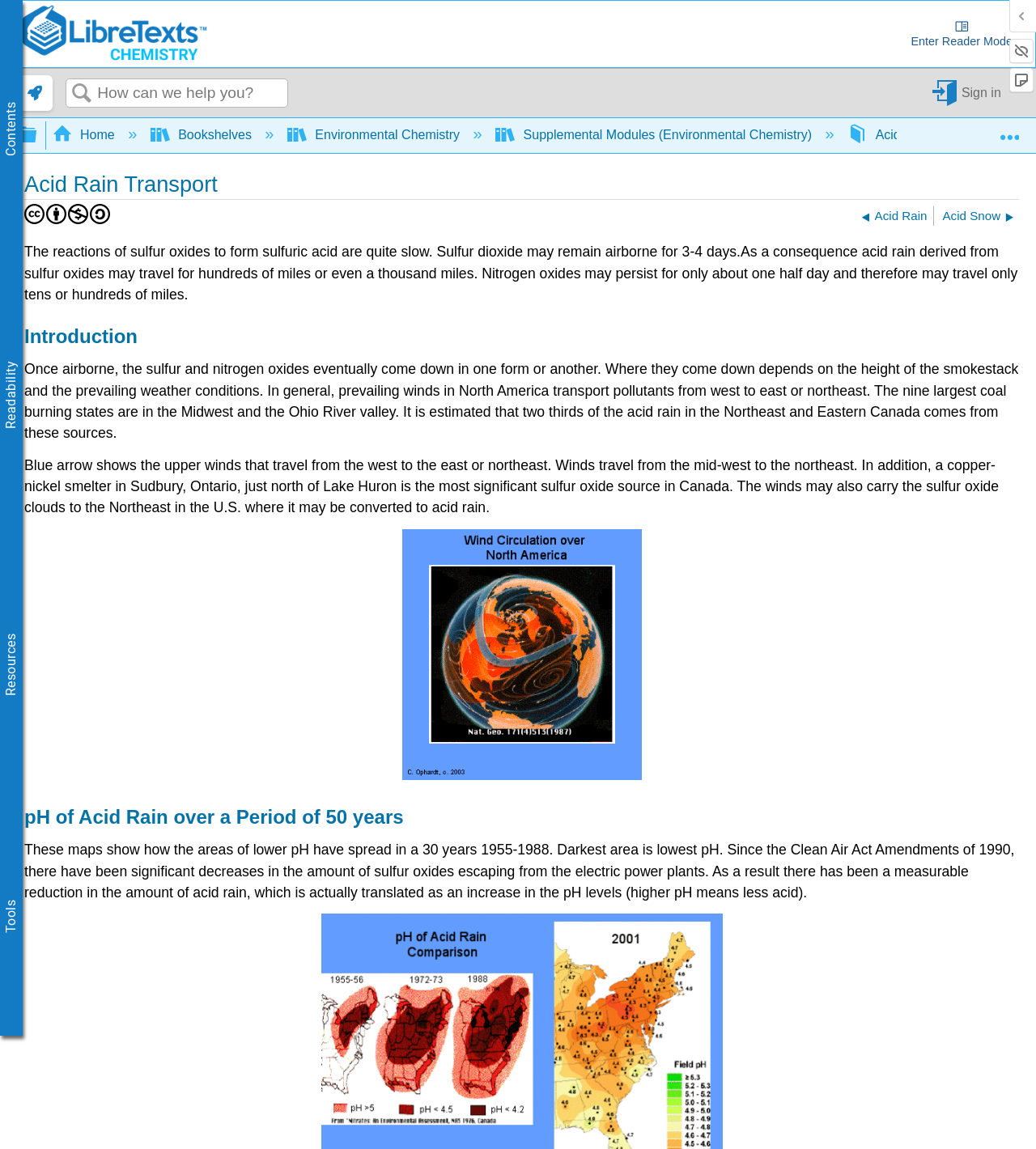Identify the bounding box for the element characterized by the following description: "chrome_reader_mode Enter Reader Mode".

[0.874, 0.013, 0.983, 0.046]